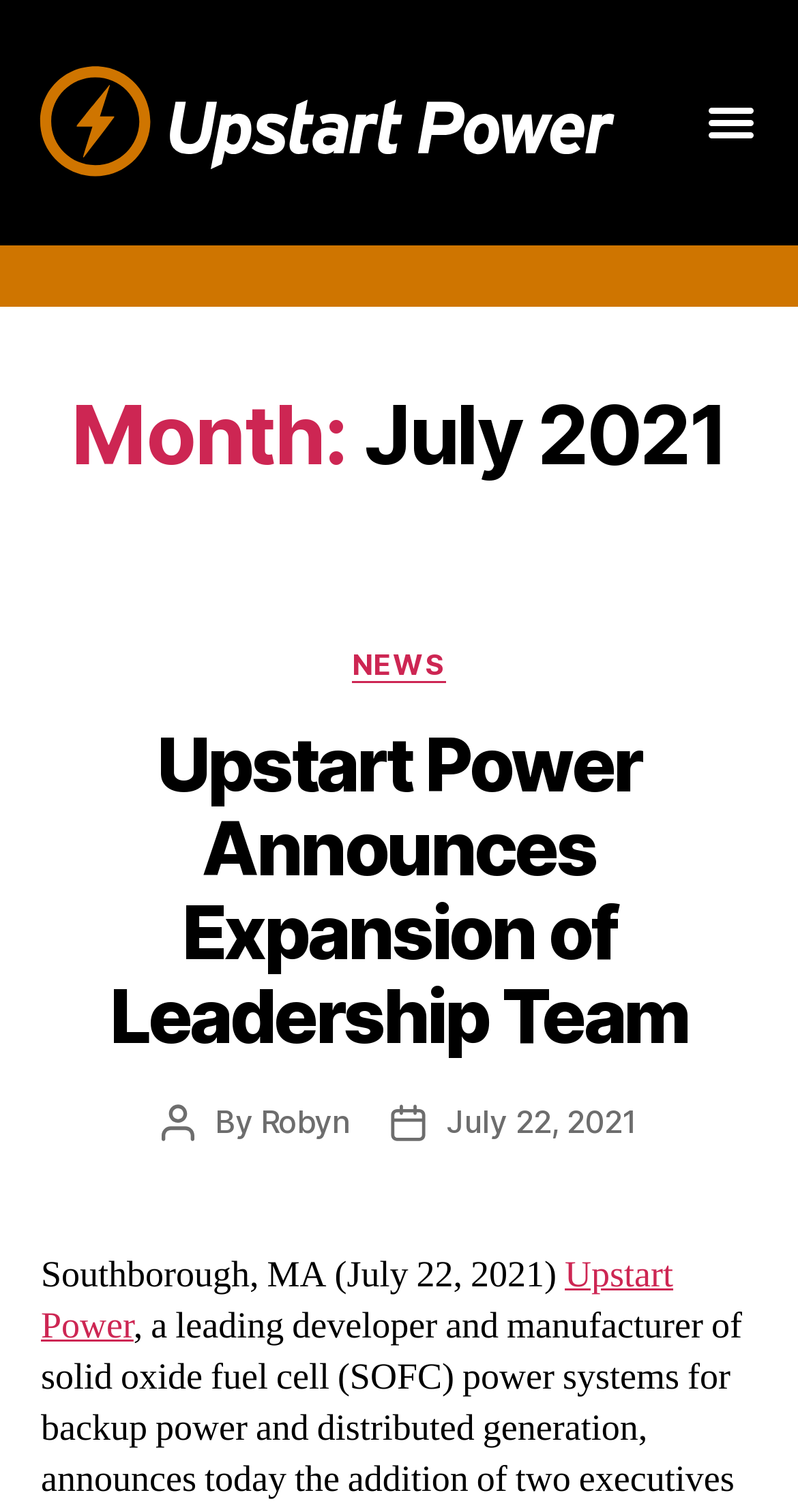Detail the features and information presented on the webpage.

The webpage appears to be a news article or press release from Upstart Power, dated July 2021. At the top left of the page, there is a logo or image with a link, taking up a significant portion of the top section. Next to it, on the top right, is a menu toggle button.

Below the top section, there is a header area that spans the entire width of the page. It contains a heading that reads "Month: July 2021" and is positioned near the top left. Underneath this heading, there are two sections of content. The first section has a link to "NEWS" and a heading that announces the expansion of Upstart Power's leadership team. This heading is followed by a link to the same article title and a brief description that includes the author's name, "Robyn", and the date "July 22, 2021".

The second section of content is a static text block that reads "Southborough, MA (July 22, 2021)" and is positioned near the bottom left of the header area. Next to it is a link to "Upstart Power".